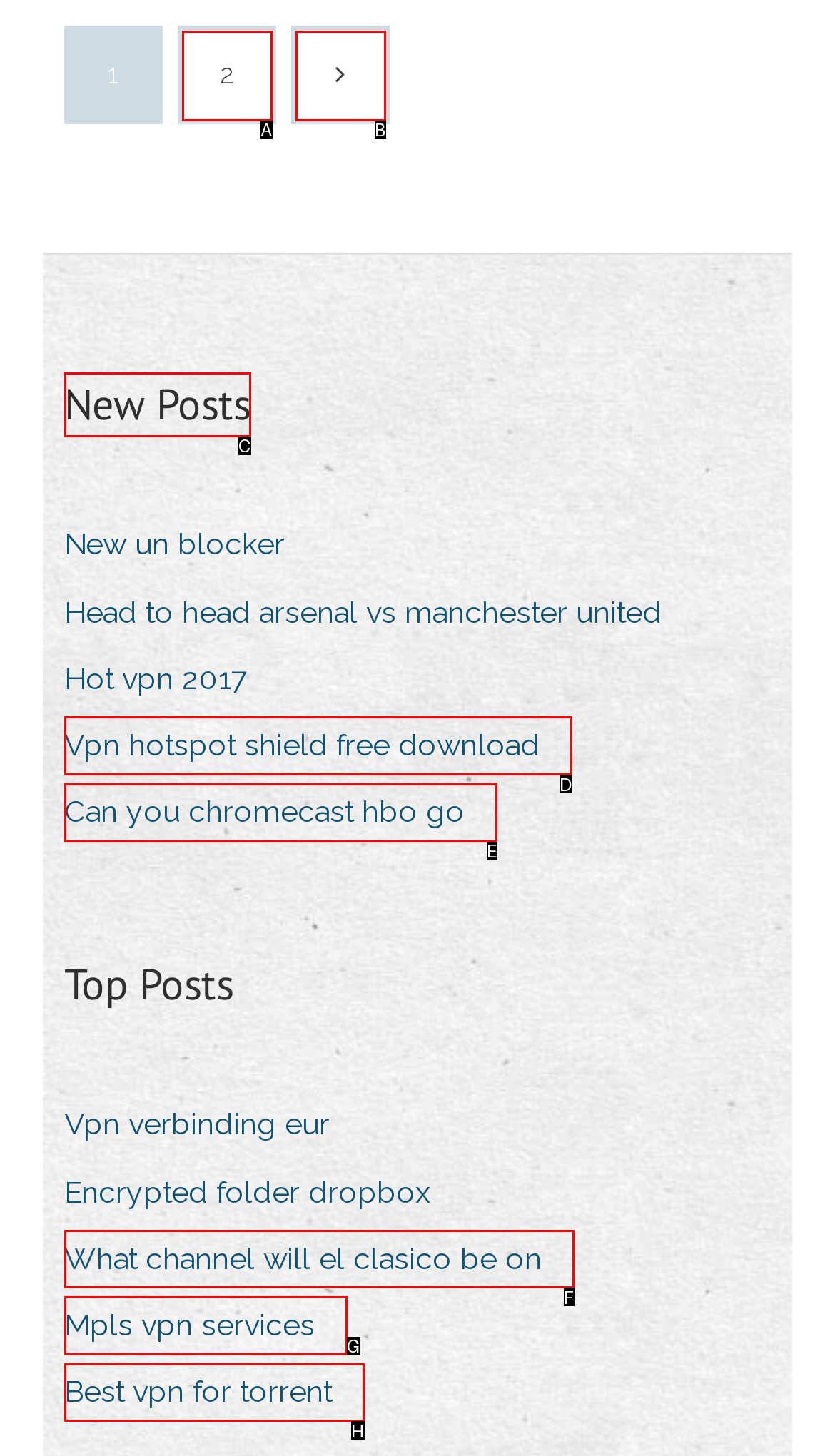Tell me which one HTML element you should click to complete the following task: View new posts
Answer with the option's letter from the given choices directly.

C